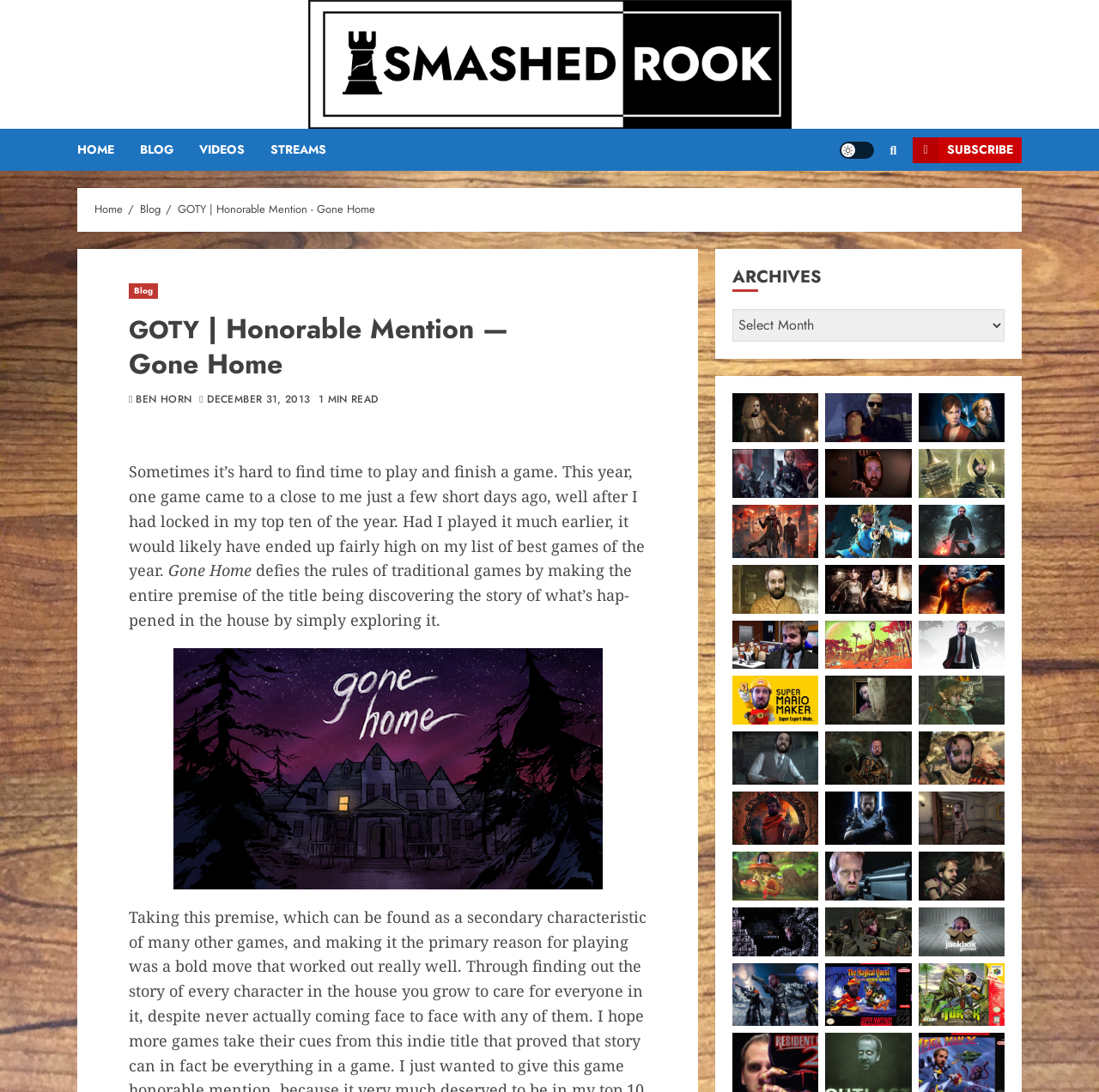Produce a meticulous description of the webpage.

This webpage is a blog post about a game, specifically a Game of the Year (GOTY) honorable mention, titled "Gone Home". At the top of the page, there is a navigation menu with links to "HOME", "BLOG", "VIDEOS", and "STREAMS". To the right of this menu, there is a "Light/Dark Button" and a "SUBSCRIBE" link.

Below the navigation menu, there is a breadcrumbs section with links to "Home", "Blog", and the current page, "GOTY | Honorable Mention - Gone Home". The main content of the page is a blog post about the game "Gone Home", which includes a heading, a brief introduction, and several paragraphs of text. The introduction discusses how the game came to a close for the author just a few days ago, and how it would have likely been high on their list of best games of the year if they had played it earlier.

The blog post also includes an image of the game, which is located below the introduction. The image is centered on the page and takes up a significant amount of space.

To the right of the blog post, there is a section titled "ARCHIVES" with a dropdown menu containing several links to archived blog posts. This section is located near the top of the page, above the breadcrumbs section.

Overall, the webpage has a clean and simple design, with a focus on the blog post about the game "Gone Home".